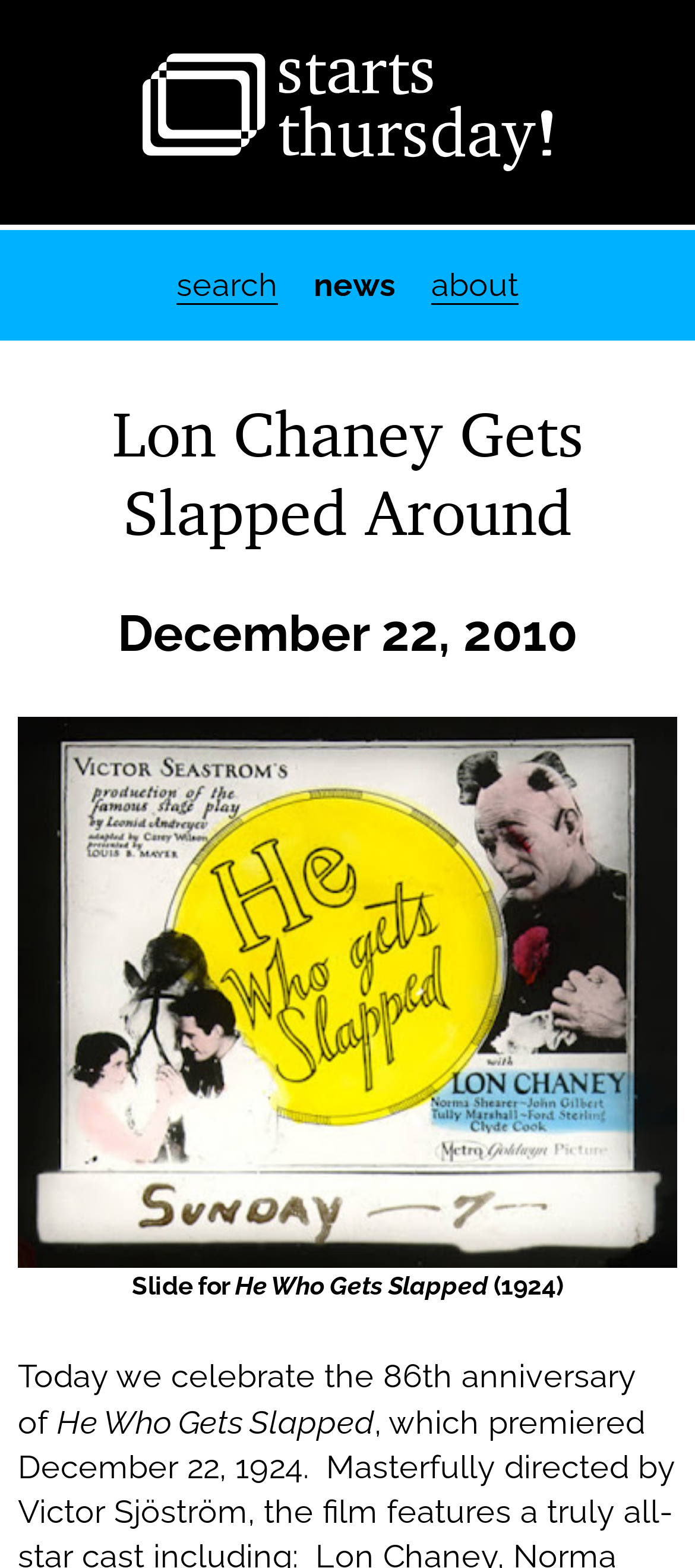Give a one-word or one-phrase response to the question: 
What is the date of the article?

December 22, 2010